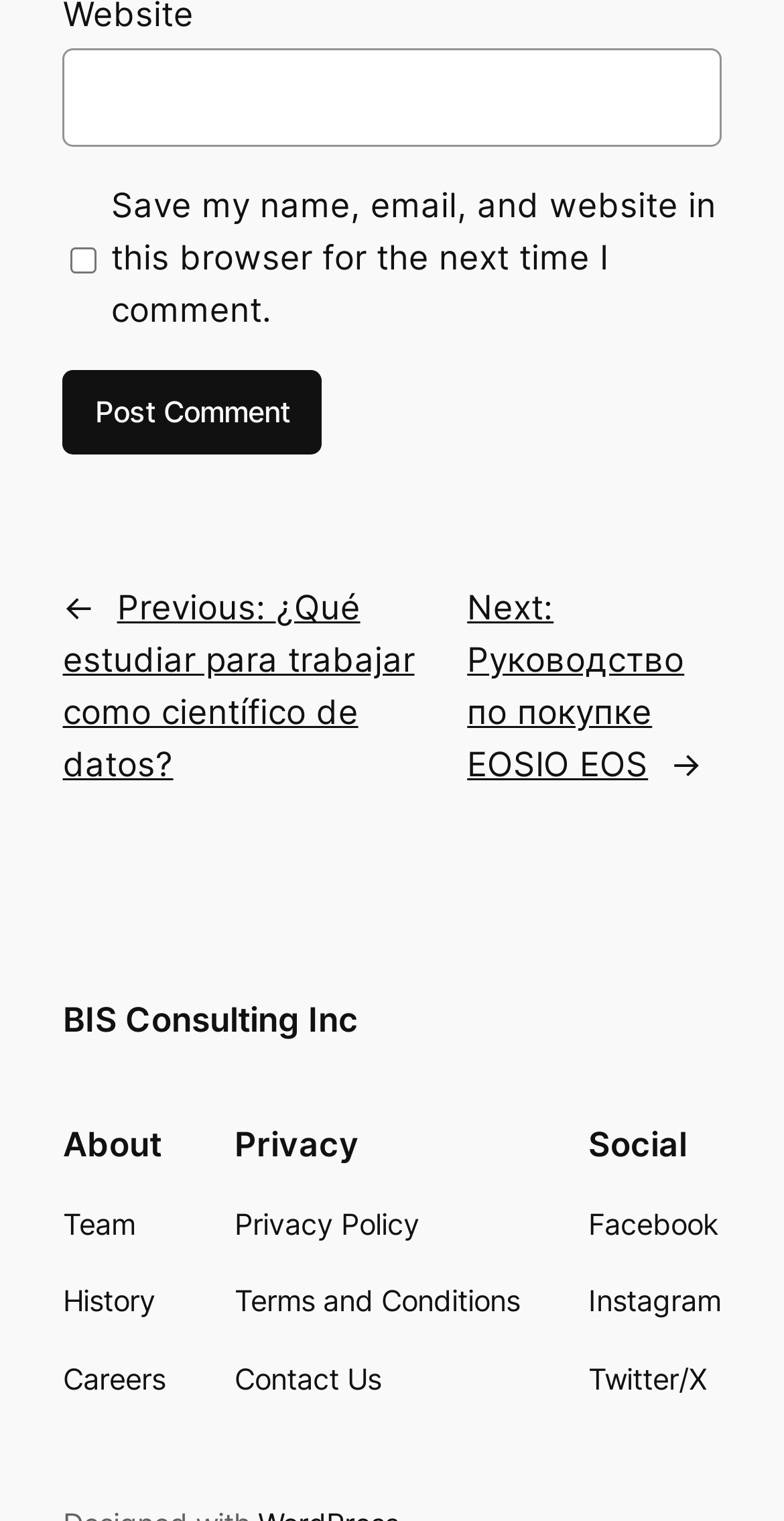Pinpoint the bounding box coordinates of the clickable element needed to complete the instruction: "Visit BIS Consulting Inc". The coordinates should be provided as four float numbers between 0 and 1: [left, top, right, bottom].

[0.08, 0.657, 0.457, 0.684]